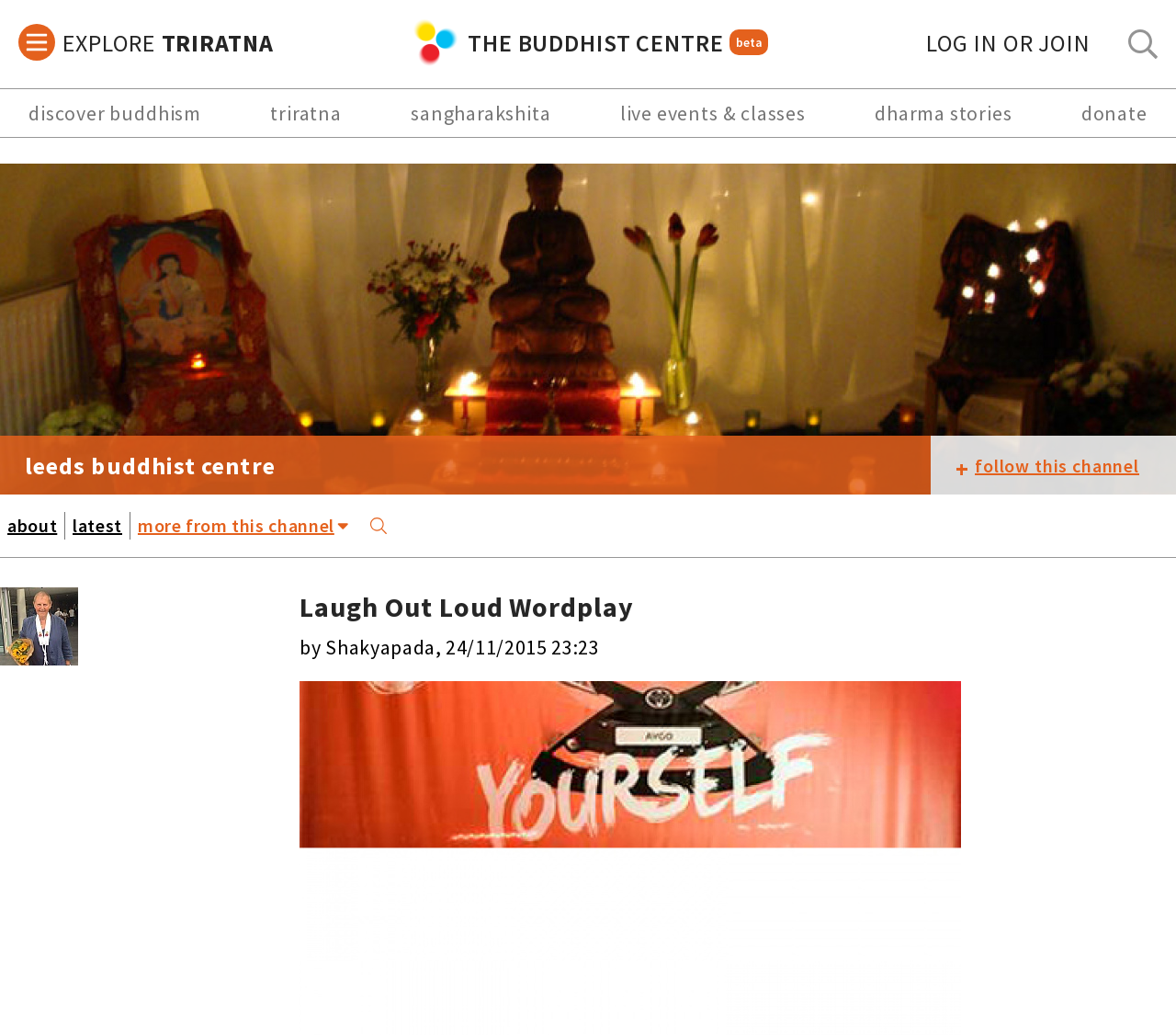Find the bounding box coordinates of the element to click in order to complete the given instruction: "Explore the 'TRIRATNA' section."

[0.137, 0.026, 0.233, 0.056]